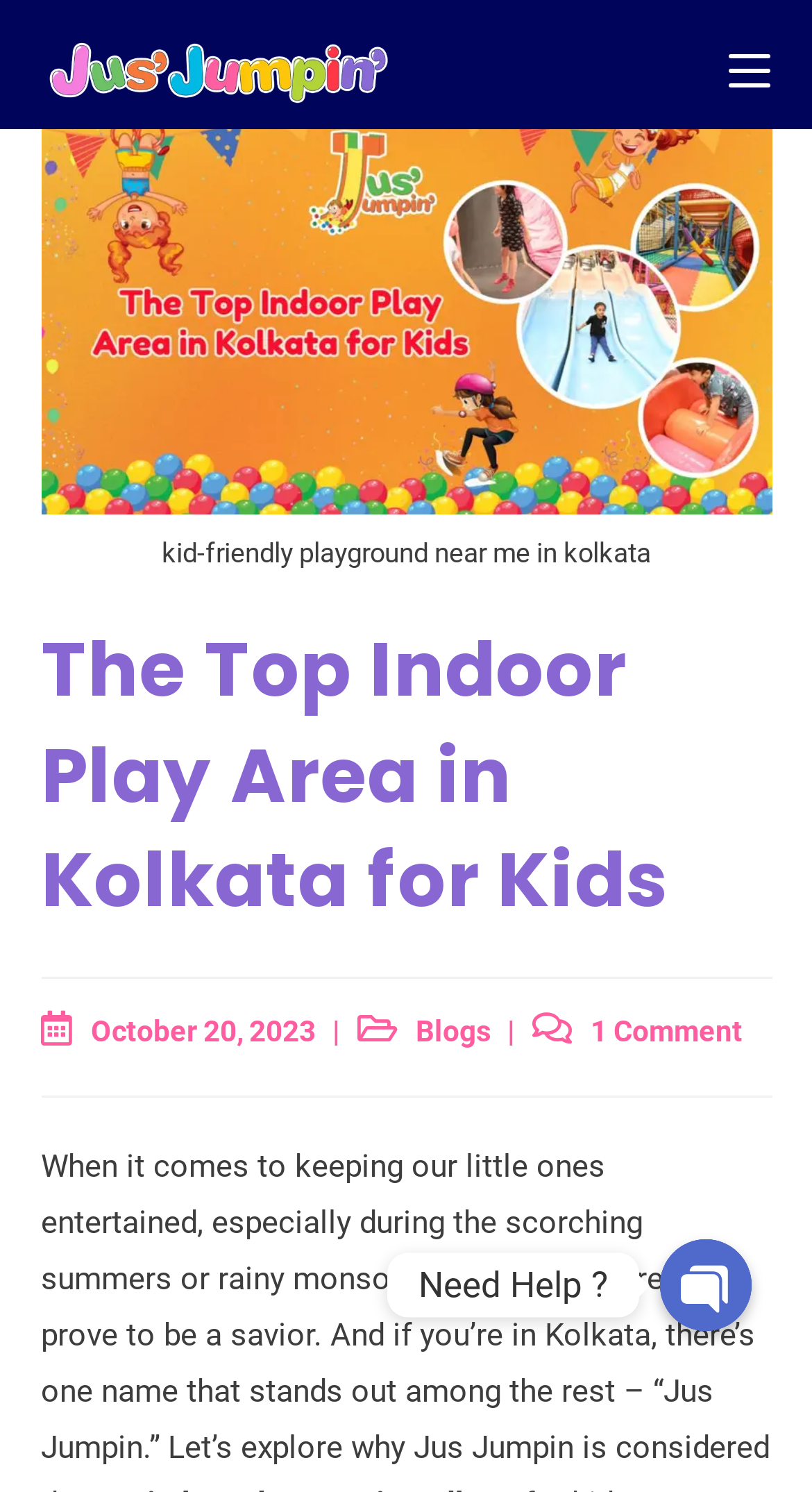Using the provided description: "aria-label="Whatsapp"", find the bounding box coordinates of the corresponding UI element. The output should be four float numbers between 0 and 1, in the format [left, top, right, bottom].

[0.813, 0.831, 0.926, 0.892]